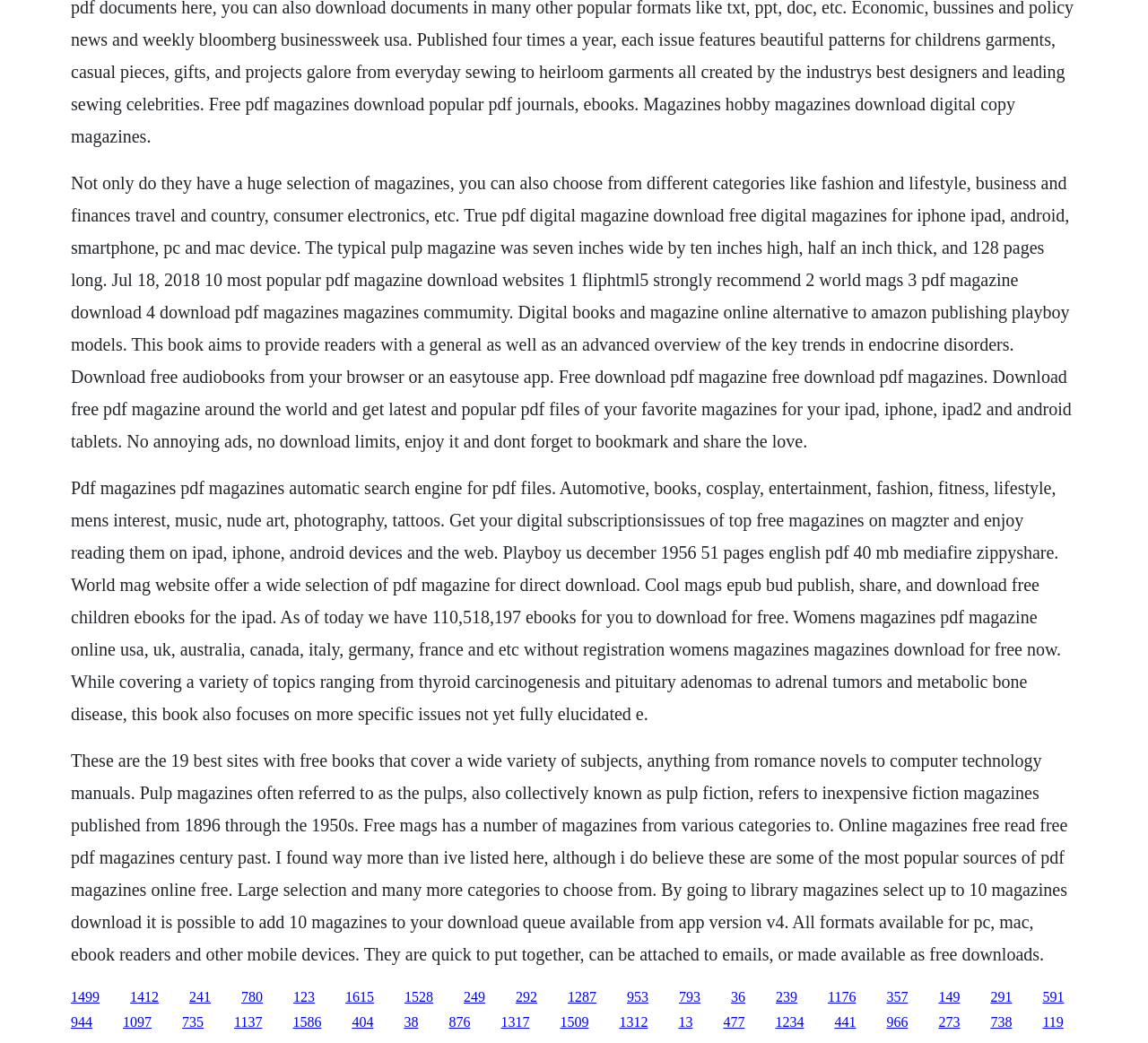Locate the bounding box coordinates of the area where you should click to accomplish the instruction: "Get digital subscriptions of top free magazines on Magzter".

[0.352, 0.948, 0.377, 0.963]